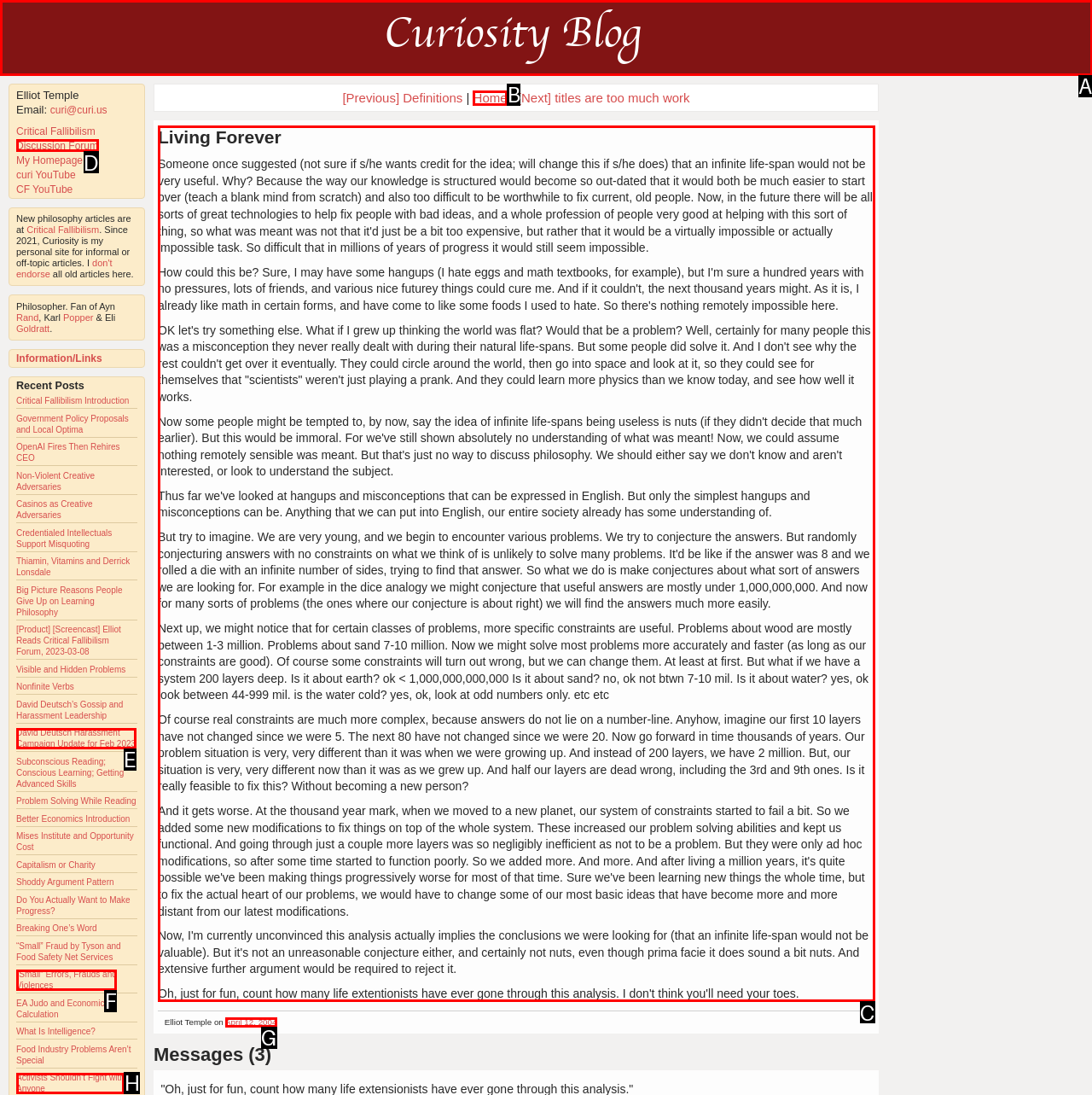Tell me which one HTML element I should click to complete the following task: read the article Living Forever Answer with the option's letter from the given choices directly.

C